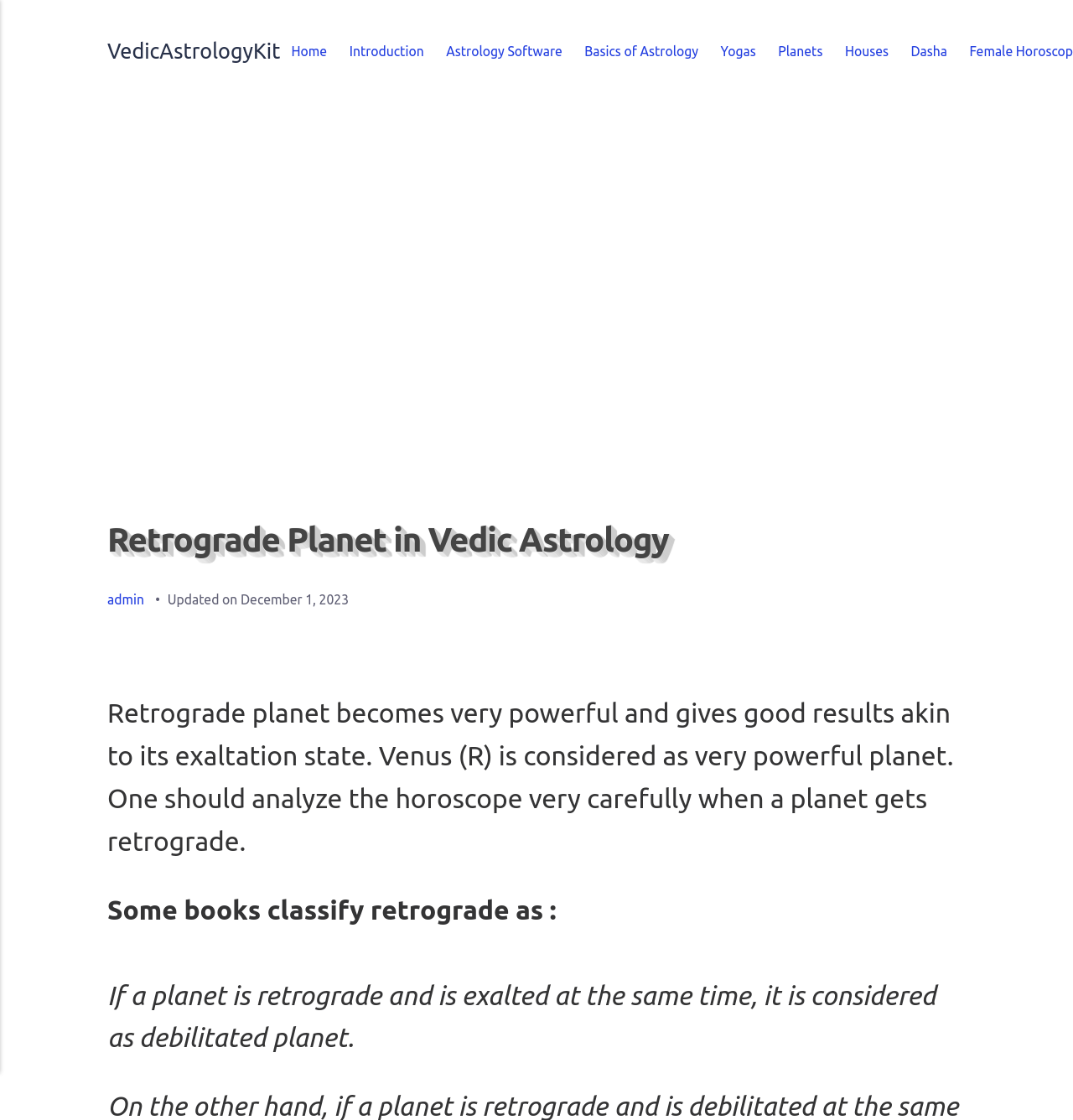How many navigation links are available?
Examine the image closely and answer the question with as much detail as possible.

The webpage contains a navigation menu with 9 links, including Home, Introduction, Astrology Software, Basics of Astrology, Yogas, Planets, Houses, and Dasha, which can be used to navigate to different sections of the website.